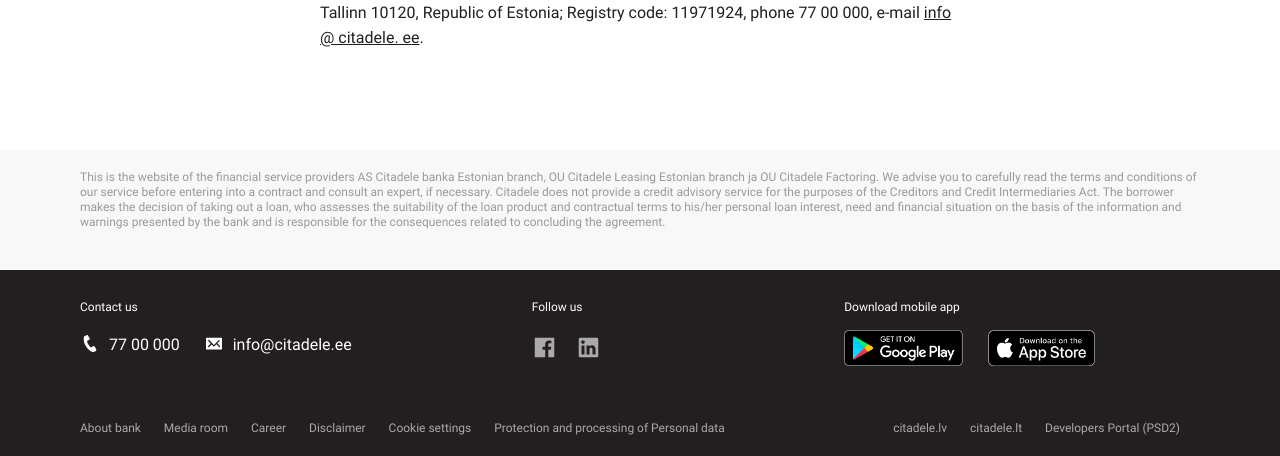Find the bounding box coordinates for the UI element whose description is: "Linkedin". The coordinates should be four float numbers between 0 and 1, in the format [left, top, right, bottom].

[0.45, 0.738, 0.469, 0.78]